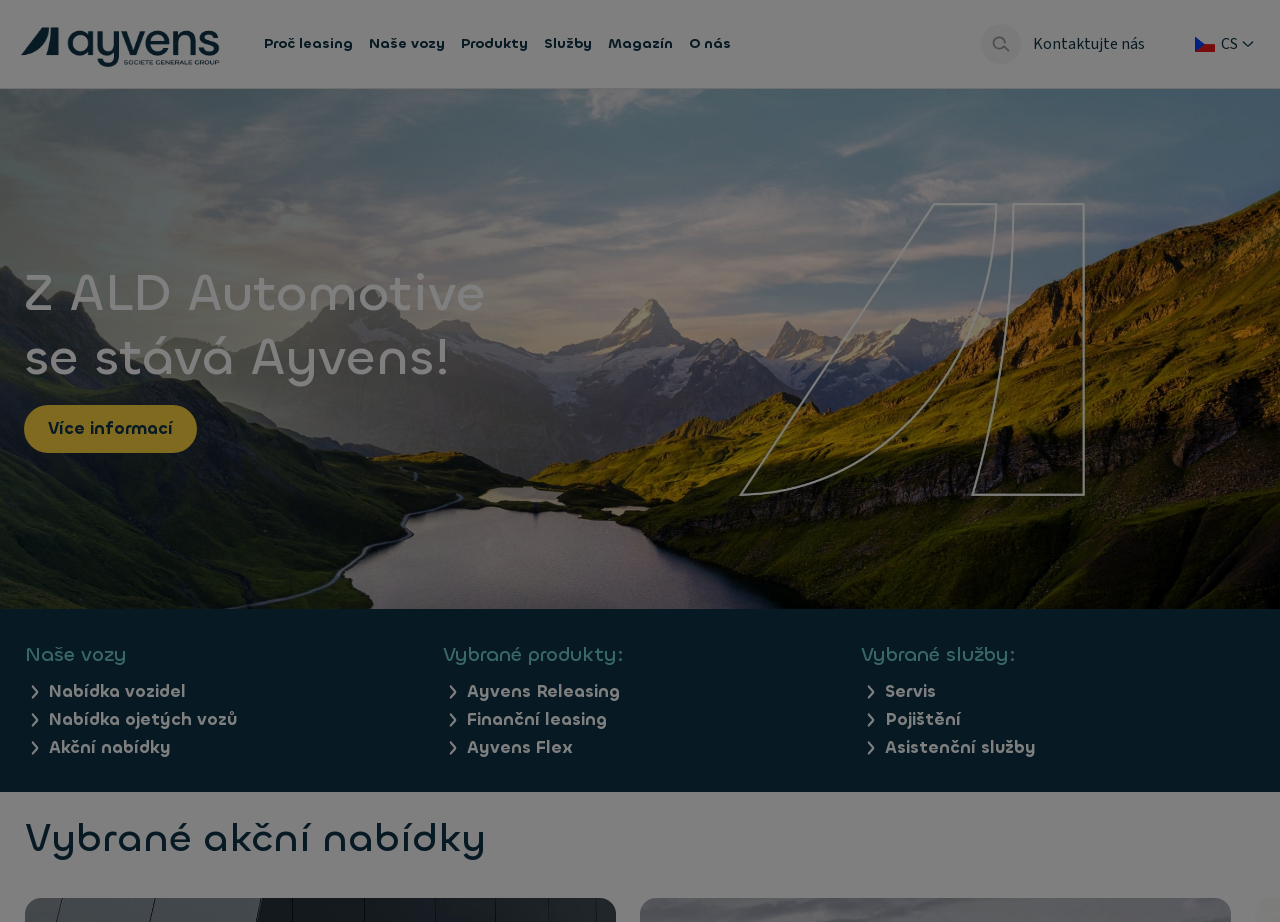Please find and report the bounding box coordinates of the element to click in order to perform the following action: "Change the country or language". The coordinates should be expressed as four float numbers between 0 and 1, in the format [left, top, right, bottom].

[0.932, 0.035, 0.981, 0.061]